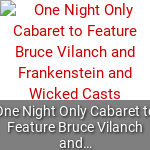Which two productions are participating in the event?
Answer the question with just one word or phrase using the image.

Frankenstein and Wicked